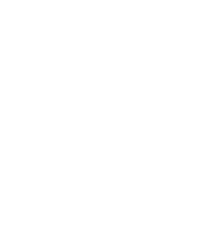What is the atmosphere conveyed by the background?
Kindly give a detailed and elaborate answer to the question.

The background of the image may convey a professional atmosphere, indicative of a healthcare environment, emphasizing the commitment of the team to patient care and wellness.